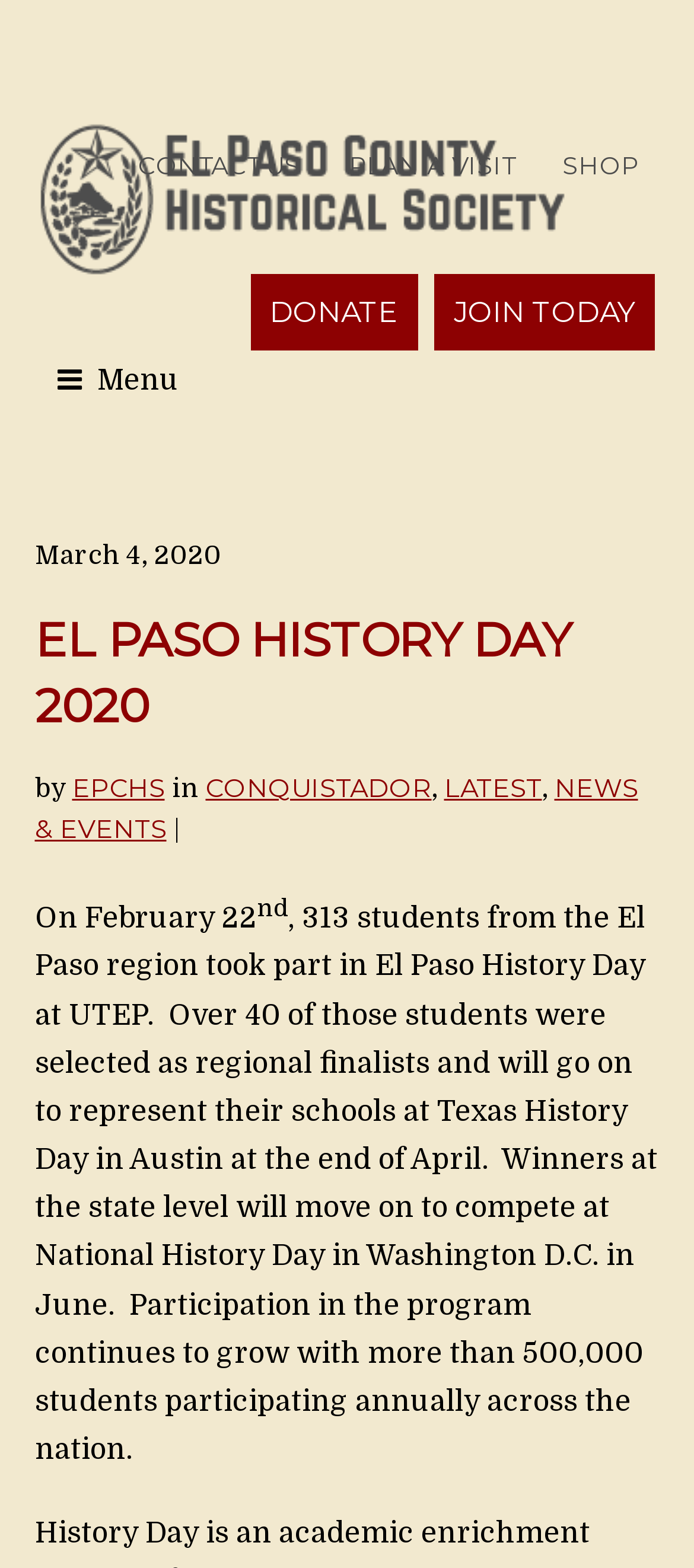Provide the bounding box for the UI element matching this description: "Contact Us".

[0.175, 0.083, 0.457, 0.129]